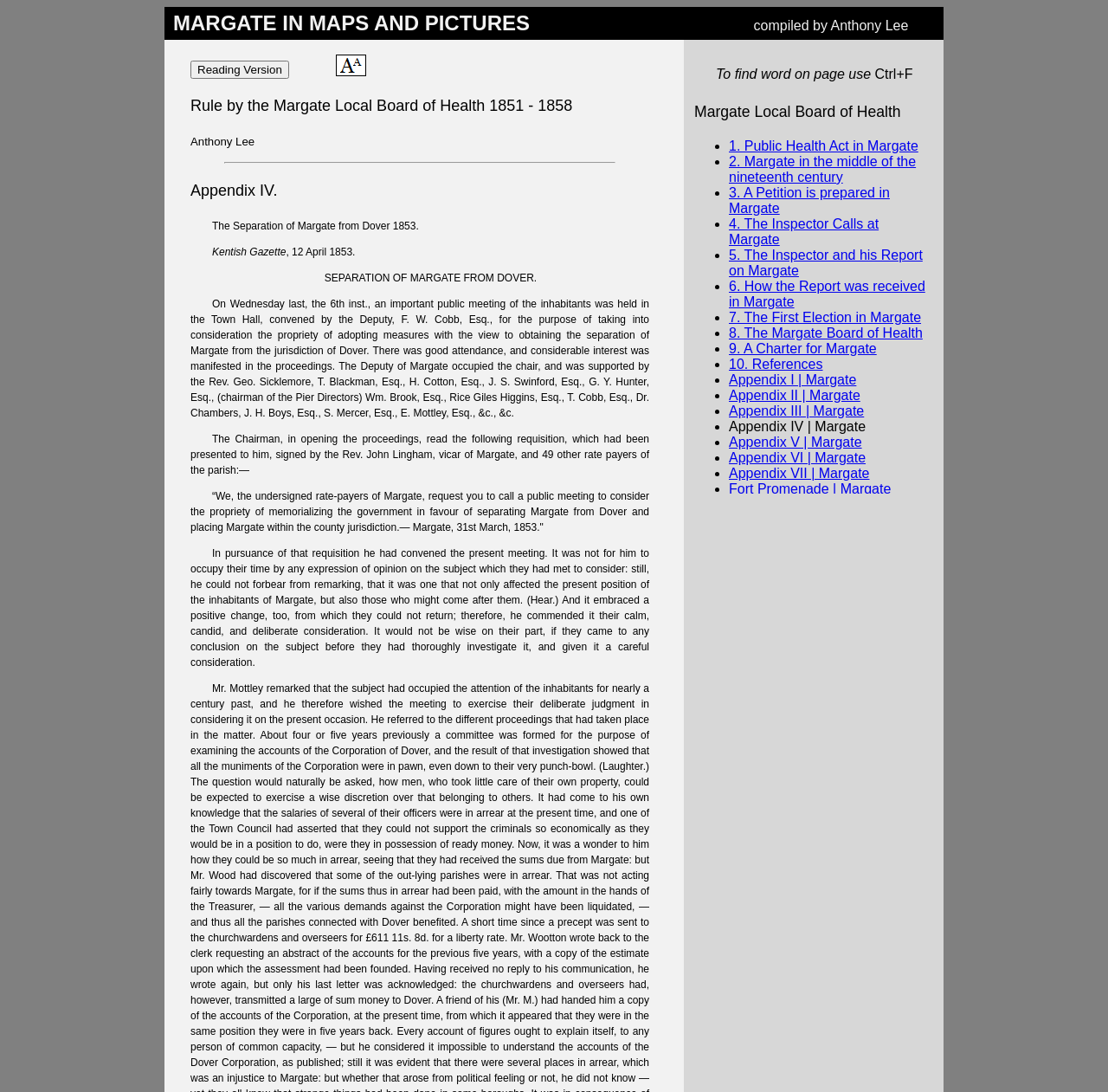Please determine the bounding box coordinates of the element to click on in order to accomplish the following task: "View 'Appendix I | Margate'". Ensure the coordinates are four float numbers ranging from 0 to 1, i.e., [left, top, right, bottom].

[0.658, 0.341, 0.773, 0.354]